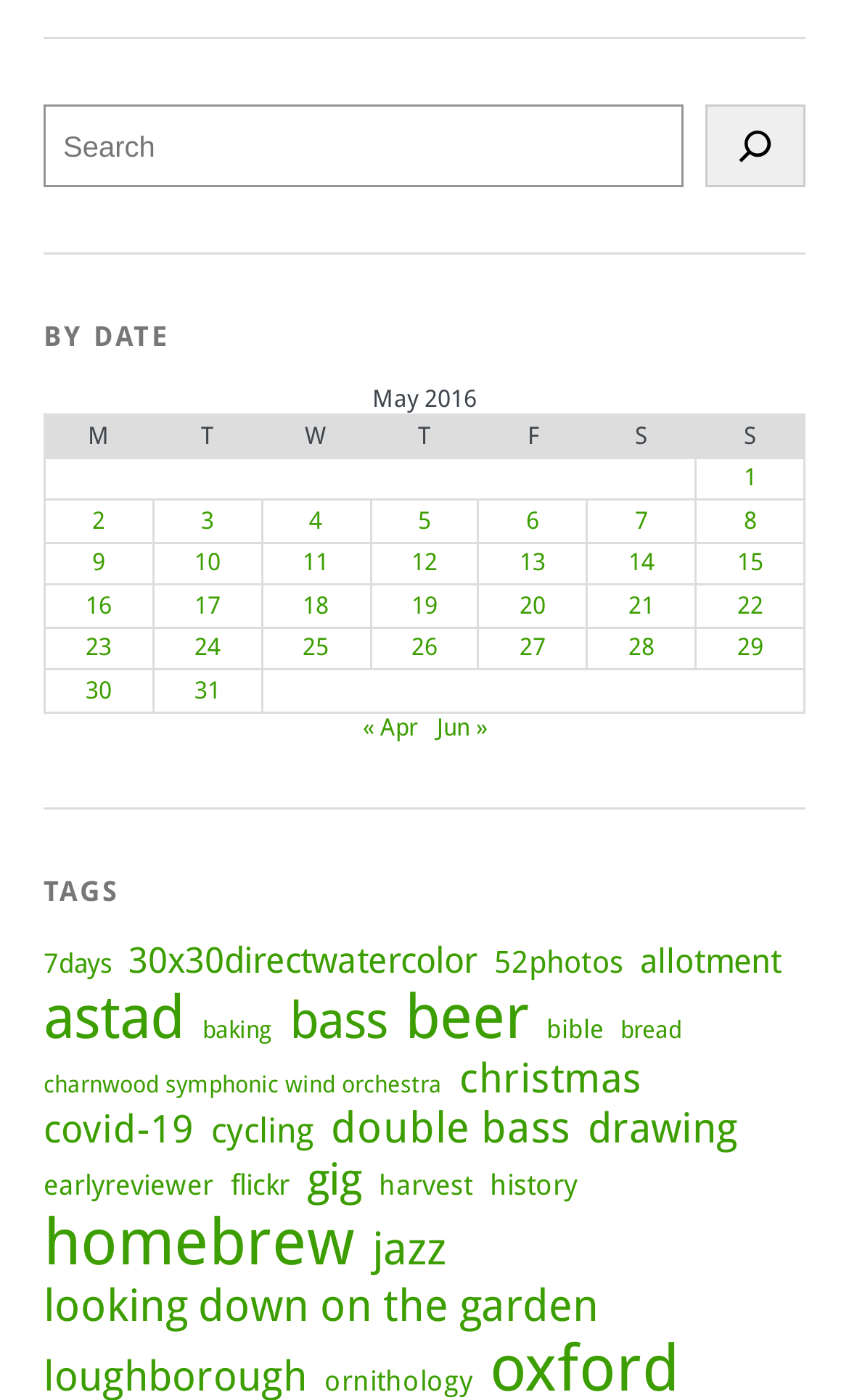What is the search button located?
Answer the question using a single word or phrase, according to the image.

Top right